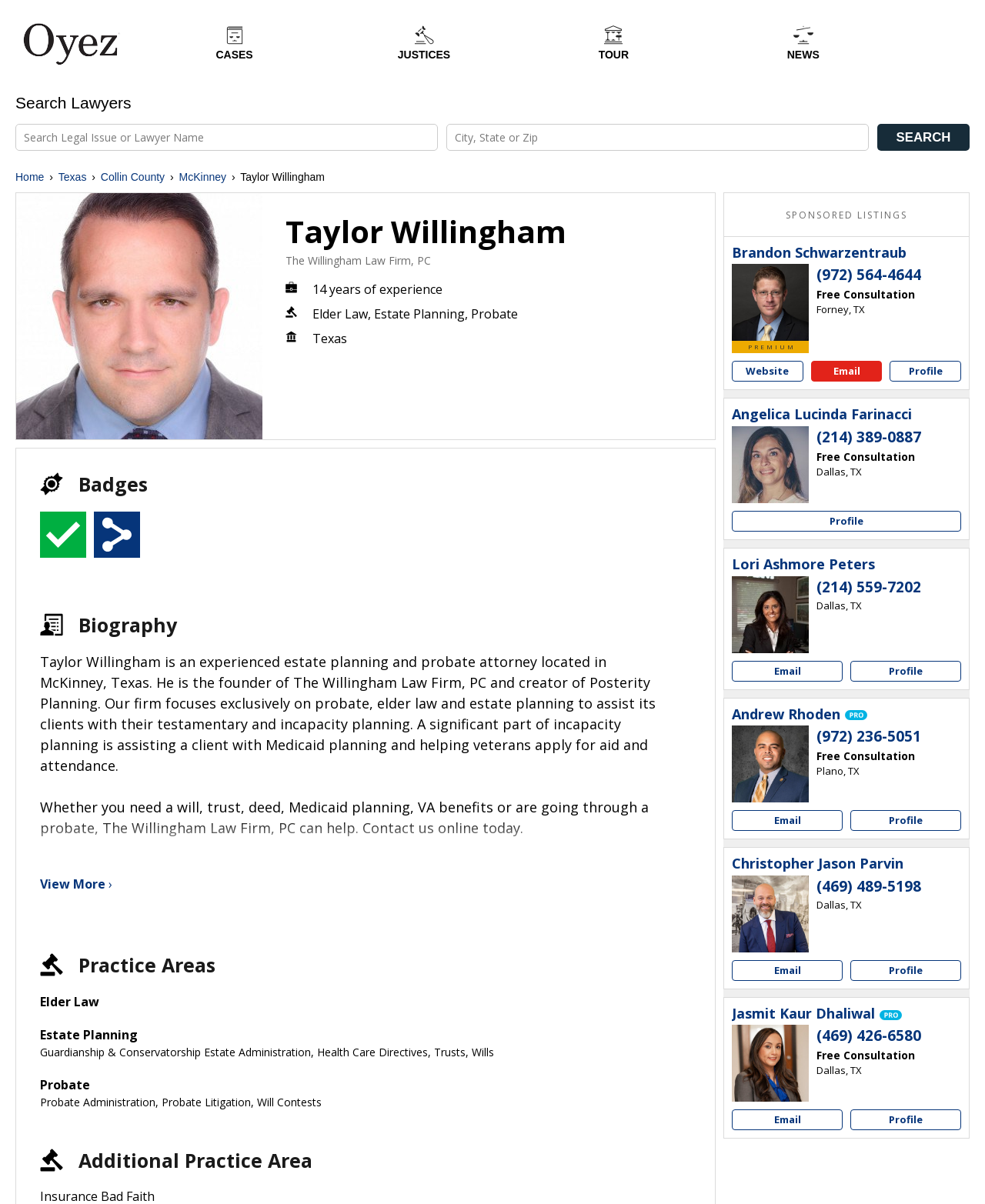Could you locate the bounding box coordinates for the section that should be clicked to accomplish this task: "Search for a lawyer".

[0.891, 0.103, 0.984, 0.125]